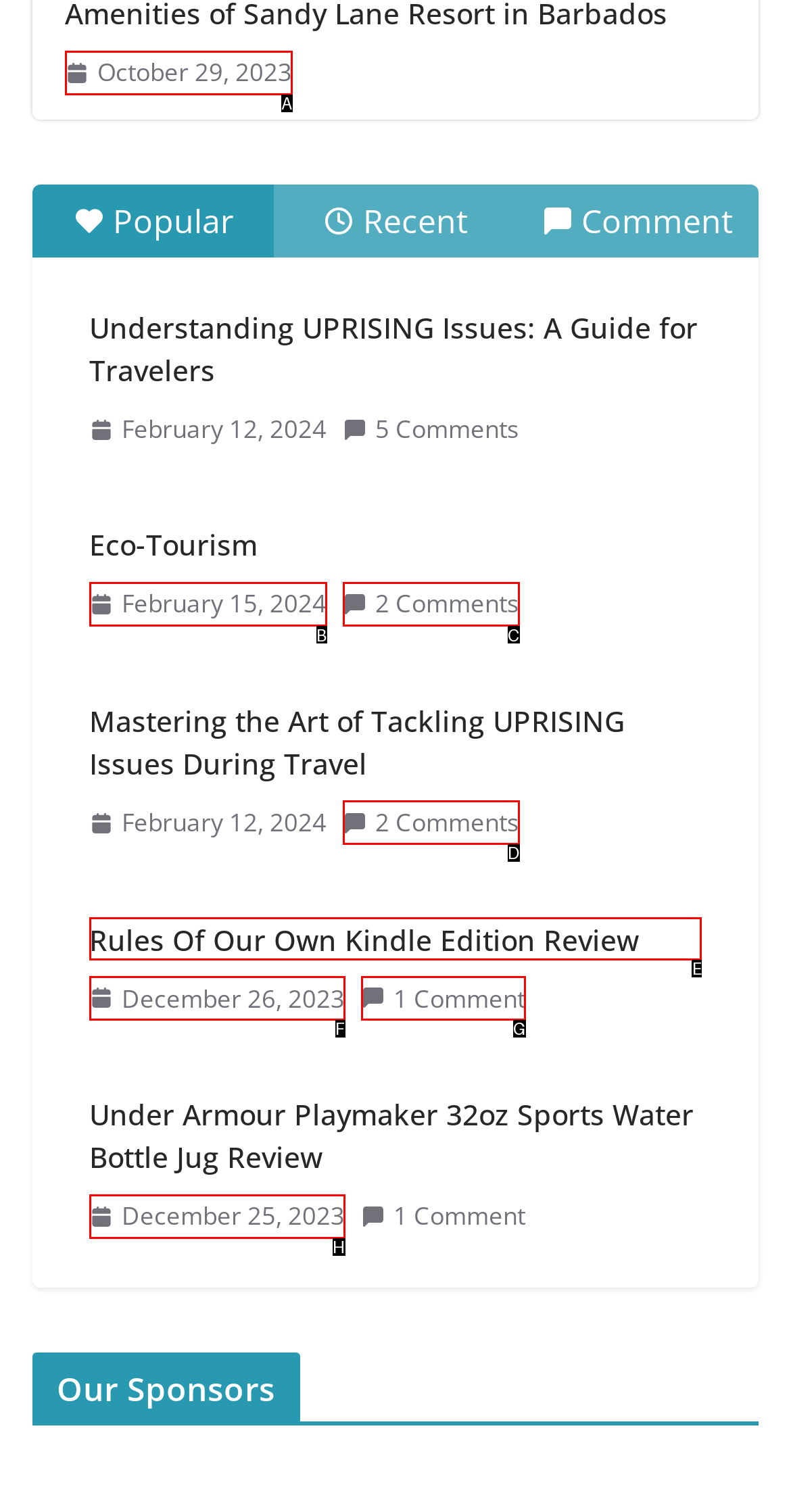Point out the HTML element I should click to achieve the following task: Click on the Downloads link Provide the letter of the selected option from the choices.

None